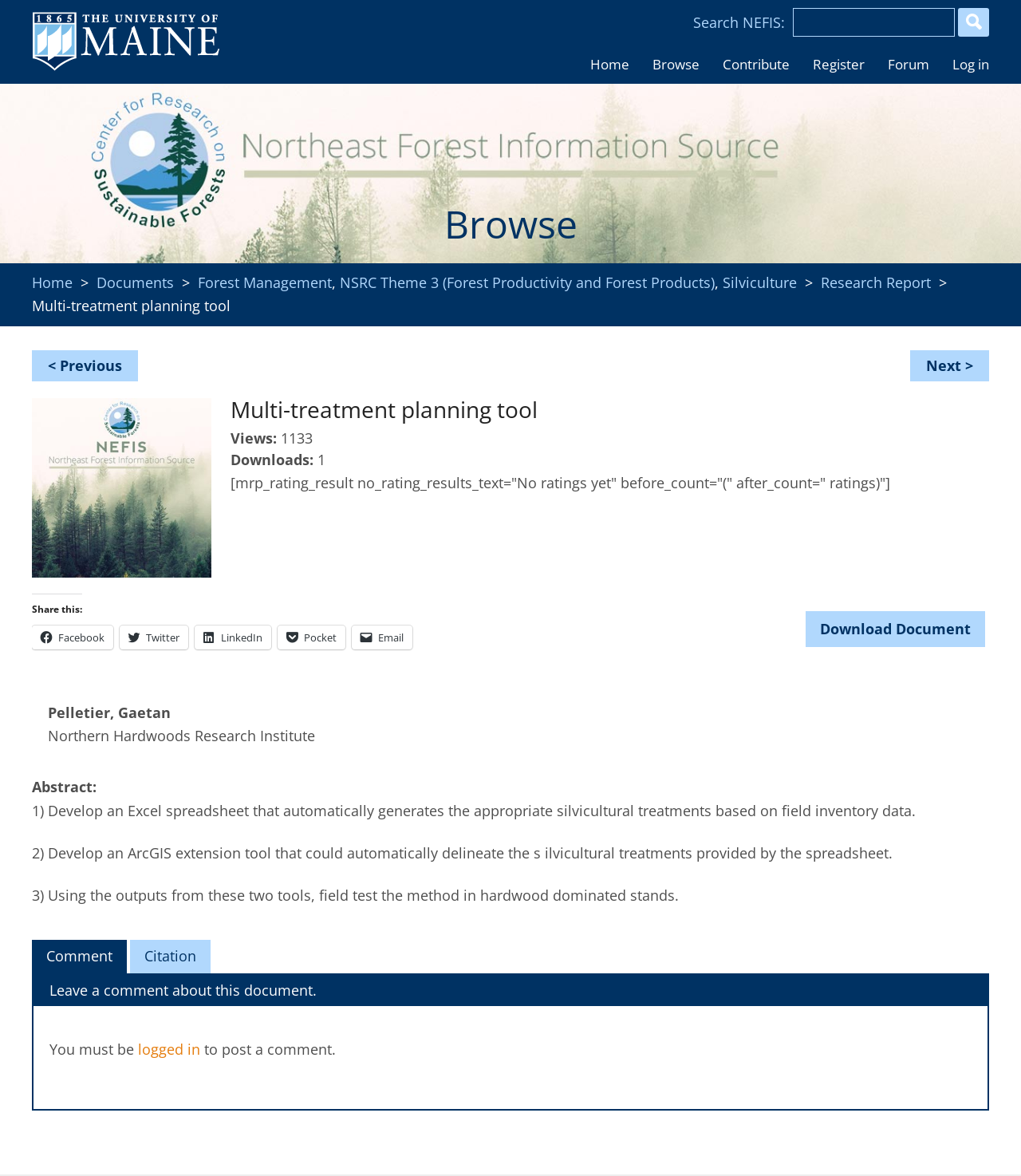Answer the following inquiry with a single word or phrase:
What is the name of the university?

University of Maine